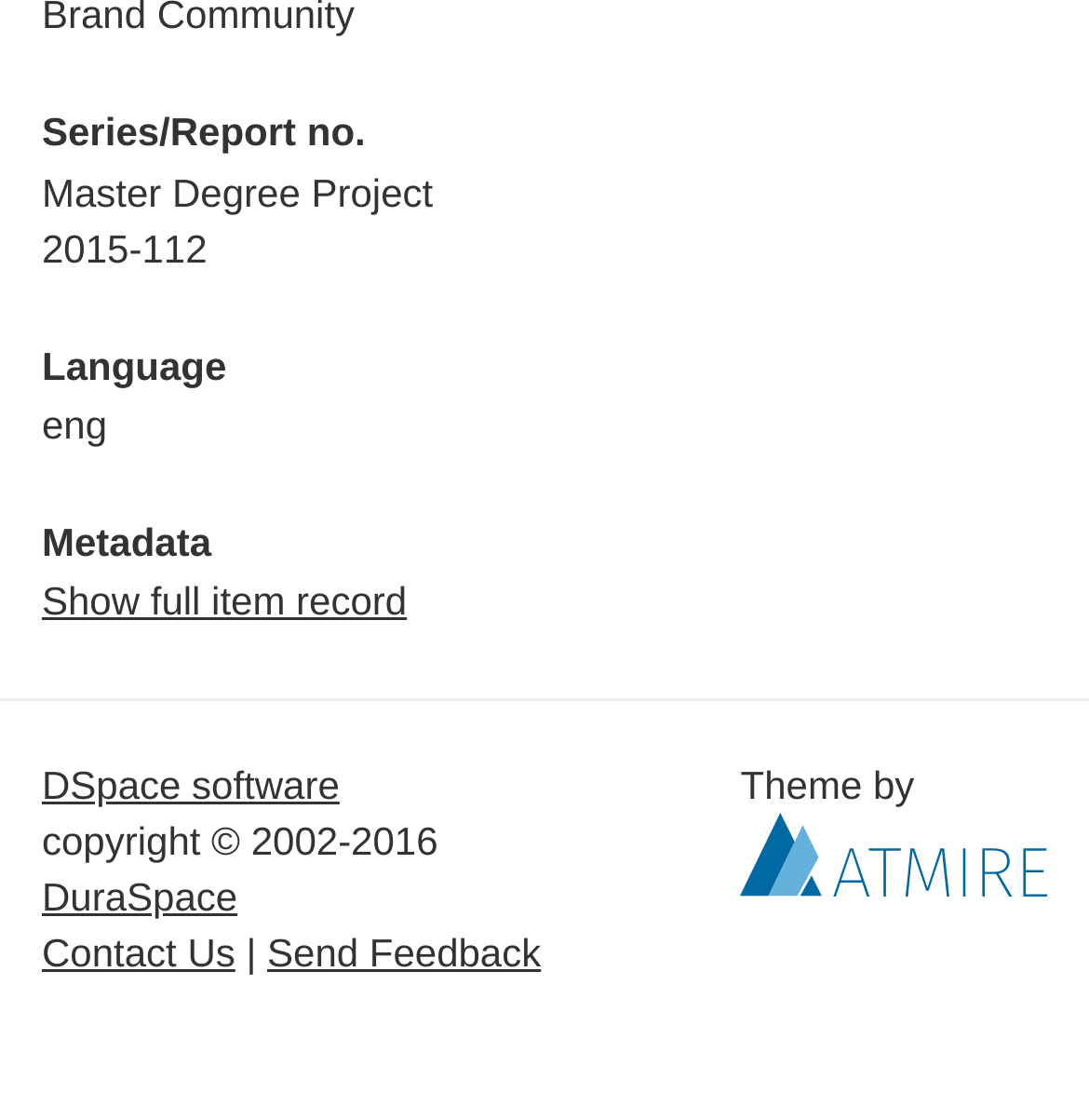What is the name of the software used?
Answer the question with just one word or phrase using the image.

DSpace